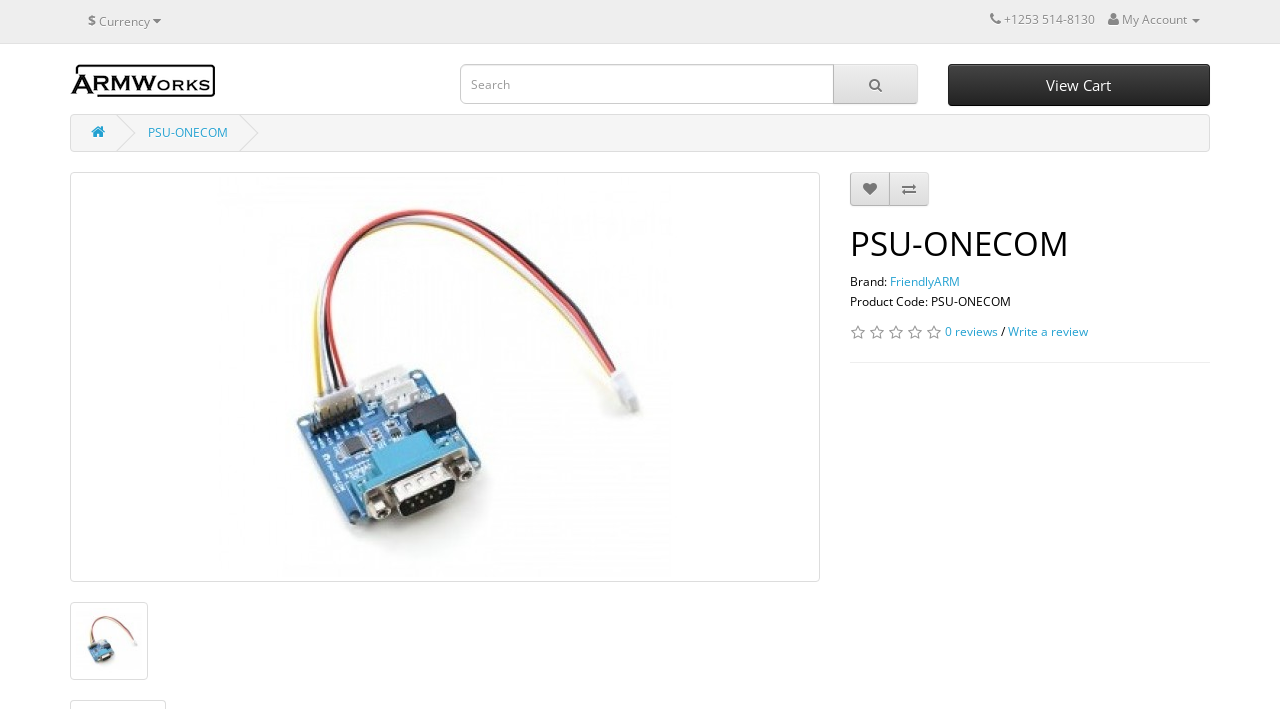Elaborate on the information and visuals displayed on the webpage.

The webpage appears to be an e-commerce product page for PSU-ONECOM. At the top left, there is a currency selection button with a dropdown icon. Next to it, there is a phone number "+1253 514-8130" and a link to "My Account". On the top right, there is a link to "ARMWorks LLC" with a corresponding image.

Below the top section, there is a search bar with a magnifying glass icon on the right. A "View Cart" button is located to the right of the search bar. 

The main content of the page is divided into two sections. On the left, there is a large image of the product PSU-ONECOM. On the right, there is a section with product information, including a heading "PSU-ONECOM", a brand label "FriendlyARM", and a product code "PSU-ONECOM". Below the product code, there are links to reviews, with an option to "Write a review".

There are also several social media links and icons scattered throughout the page, including Facebook, Twitter, and Instagram. A horizontal separator line divides the product information section from the rest of the page.